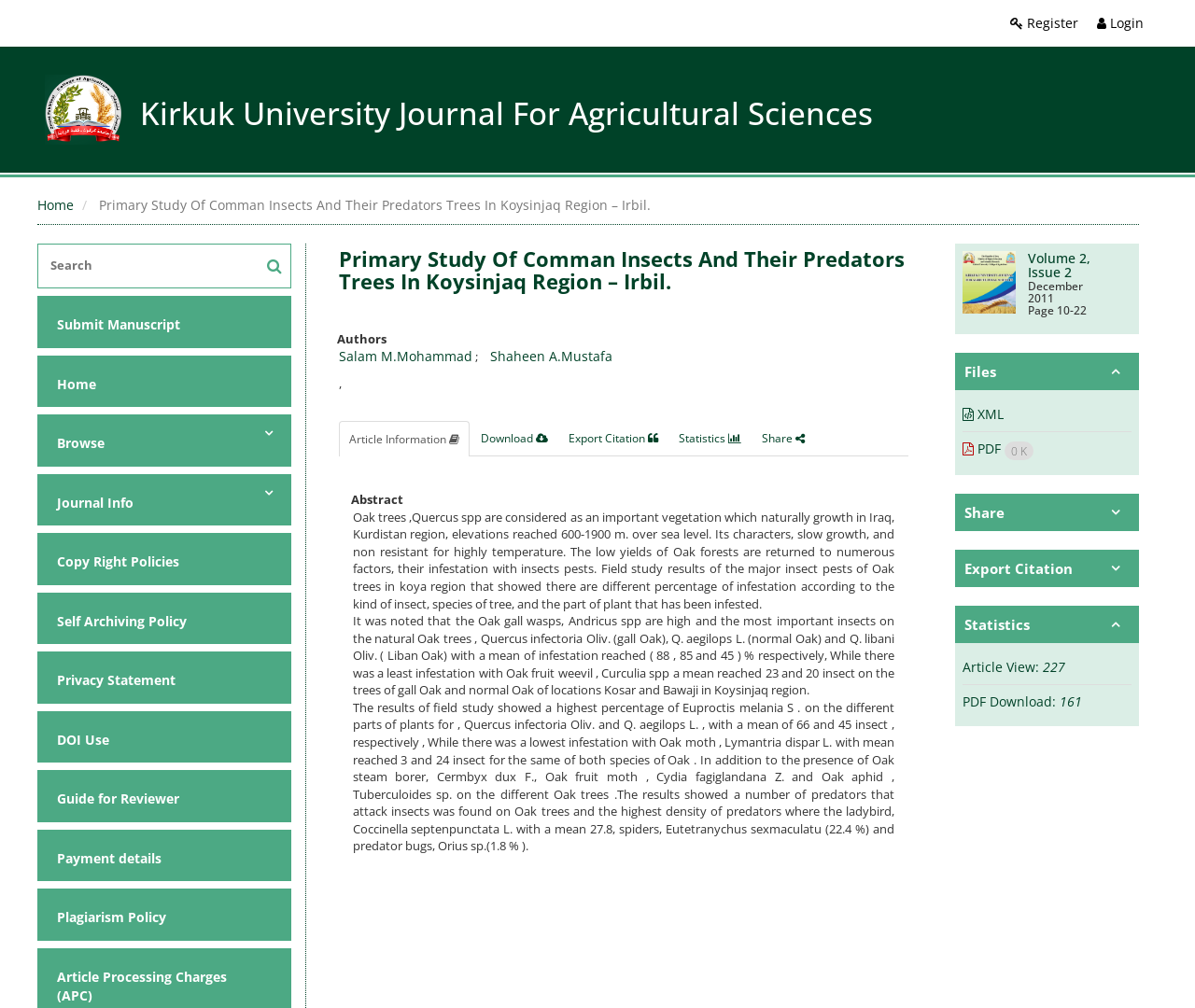Using details from the image, please answer the following question comprehensively:
What is the percentage of infestation of Oak gall wasps on Quercus infectoria Oliv.?

I read the abstract of the article and found the information about the percentage of infestation of Oak gall wasps on different species of Oak trees, including Quercus infectoria Oliv., which is 88%.